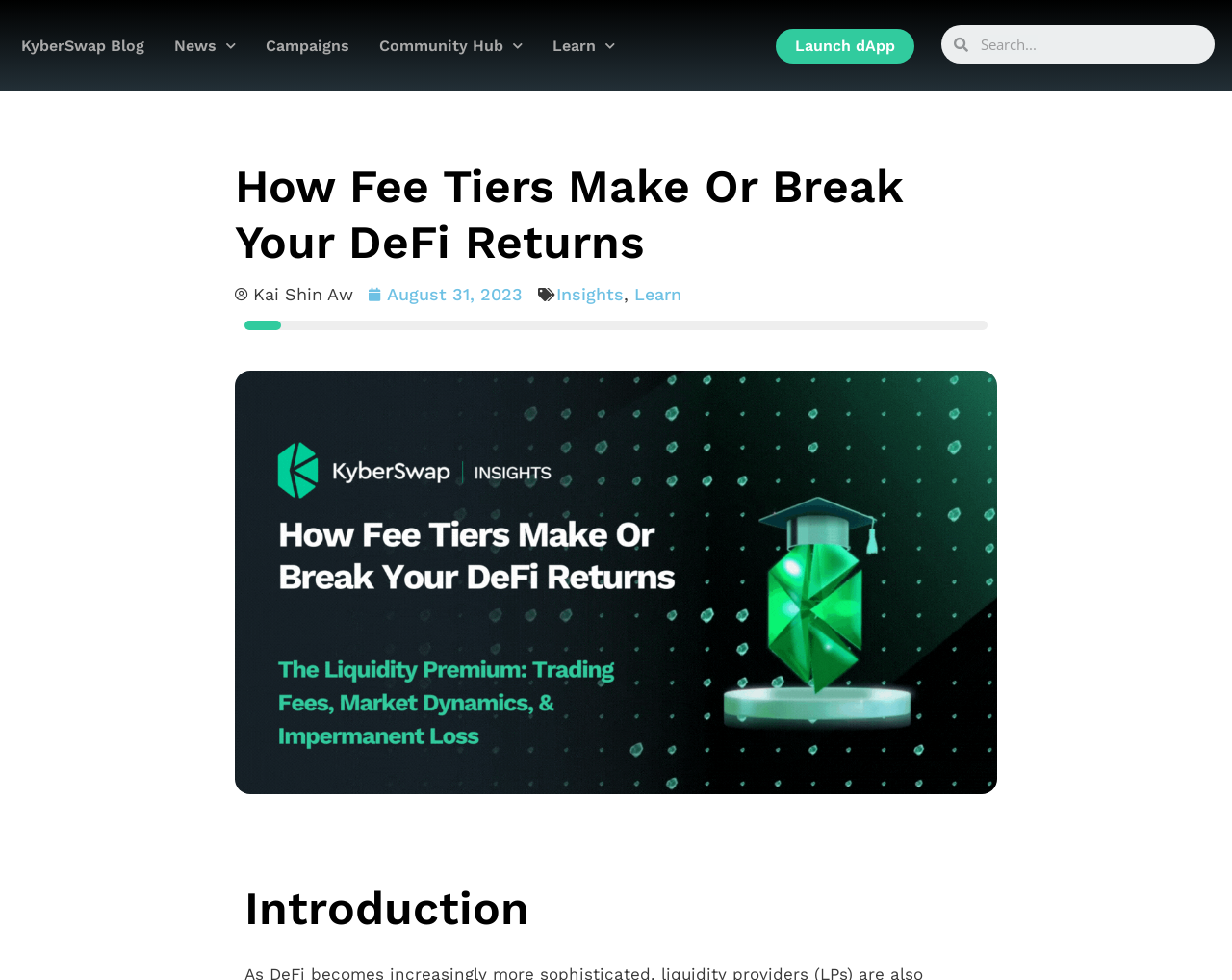Please provide a one-word or short phrase answer to the question:
What is the purpose of the search box?

To search